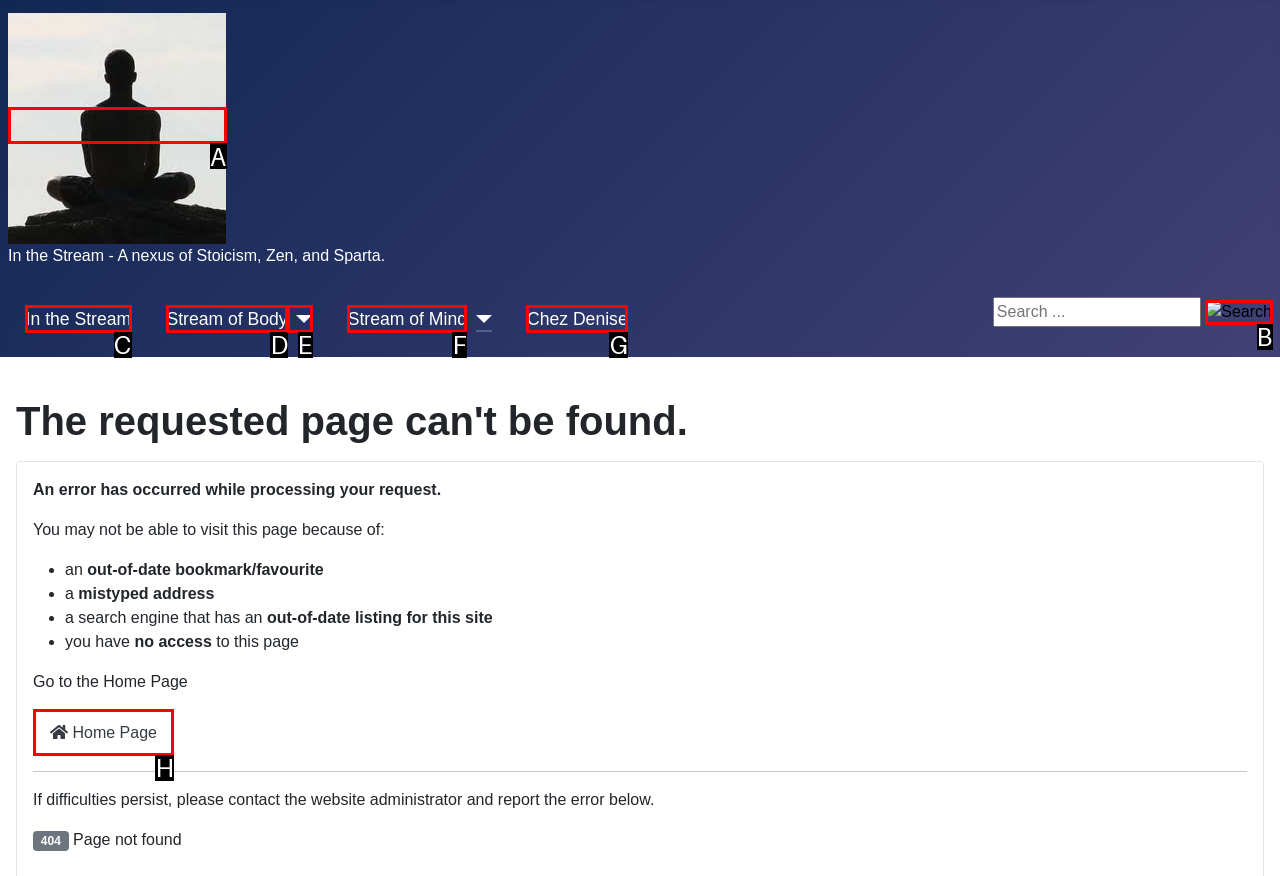Identify the HTML element that corresponds to the following description: parent_node: Search ... alt="Search". Provide the letter of the correct option from the presented choices.

B